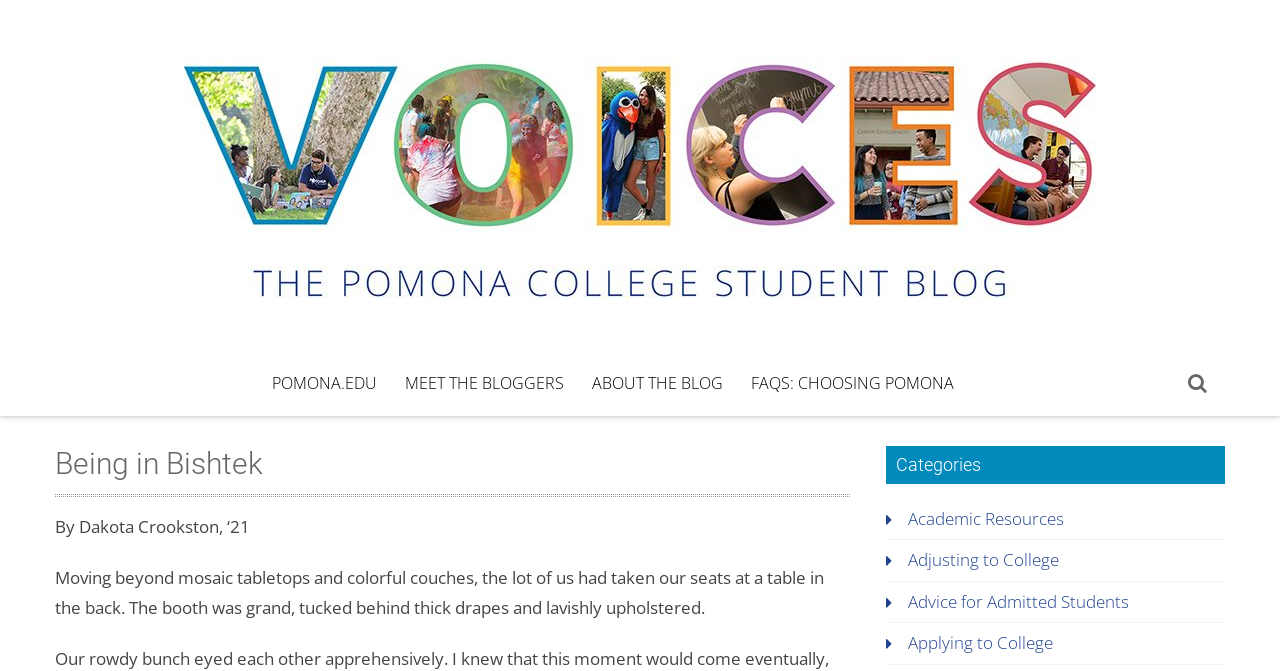How many links are present under the 'Categories' heading?
Relying on the image, give a concise answer in one word or a brief phrase.

4